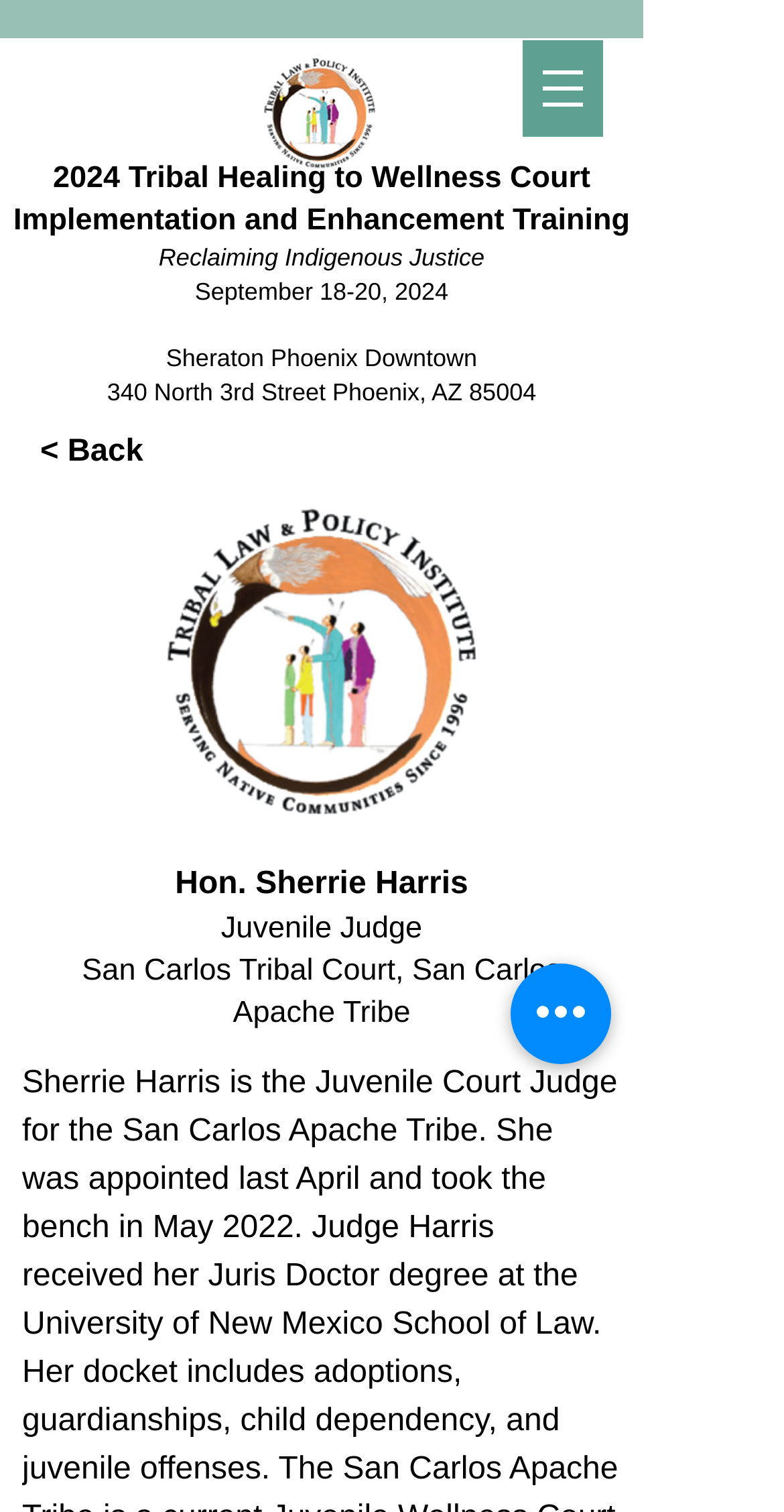What is the name of the court? Analyze the screenshot and reply with just one word or a short phrase.

San Carlos Tribal Court